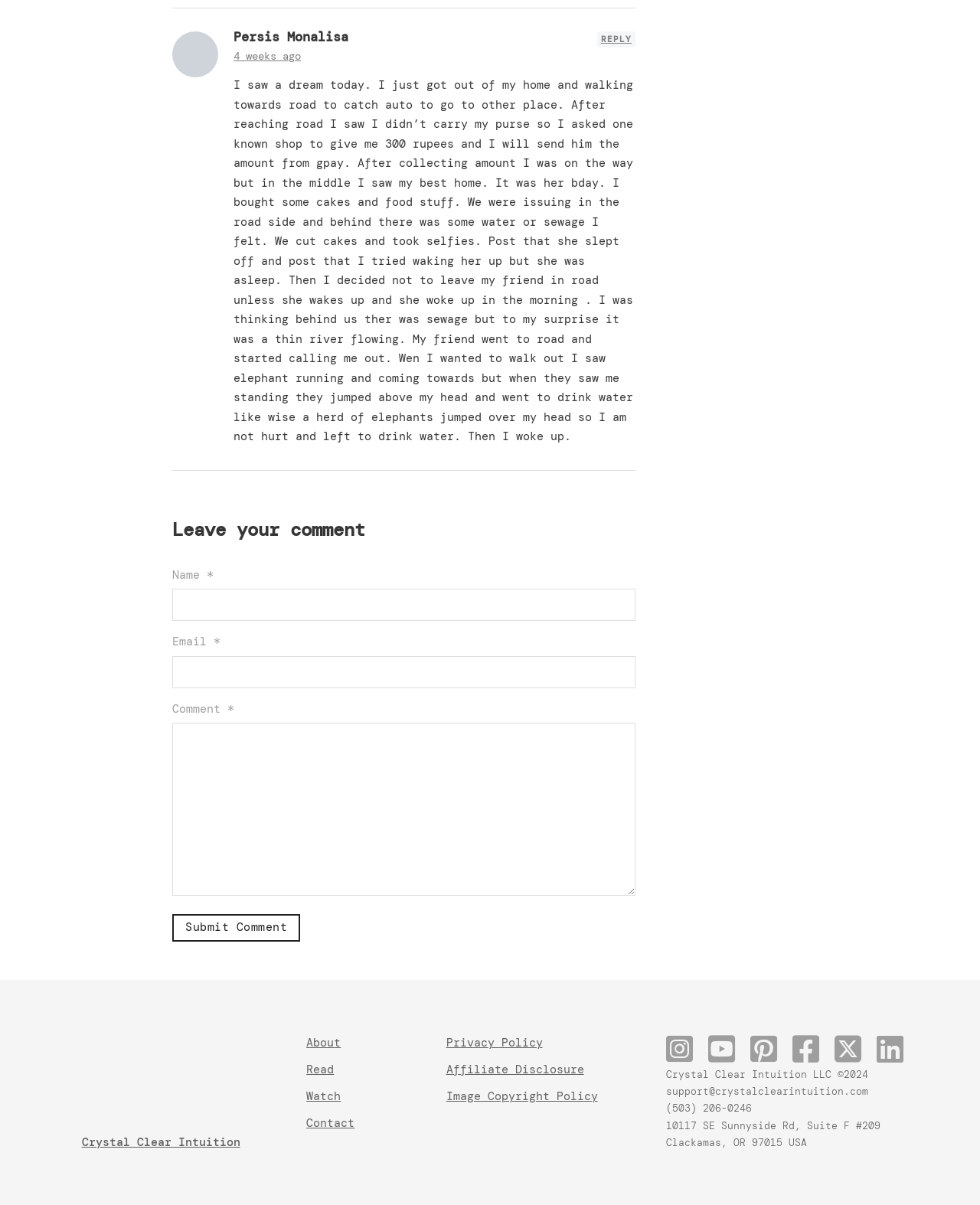Specify the bounding box coordinates of the element's area that should be clicked to execute the given instruction: "Reply to Persis Monalisa". The coordinates should be four float numbers between 0 and 1, i.e., [left, top, right, bottom].

[0.609, 0.026, 0.648, 0.04]